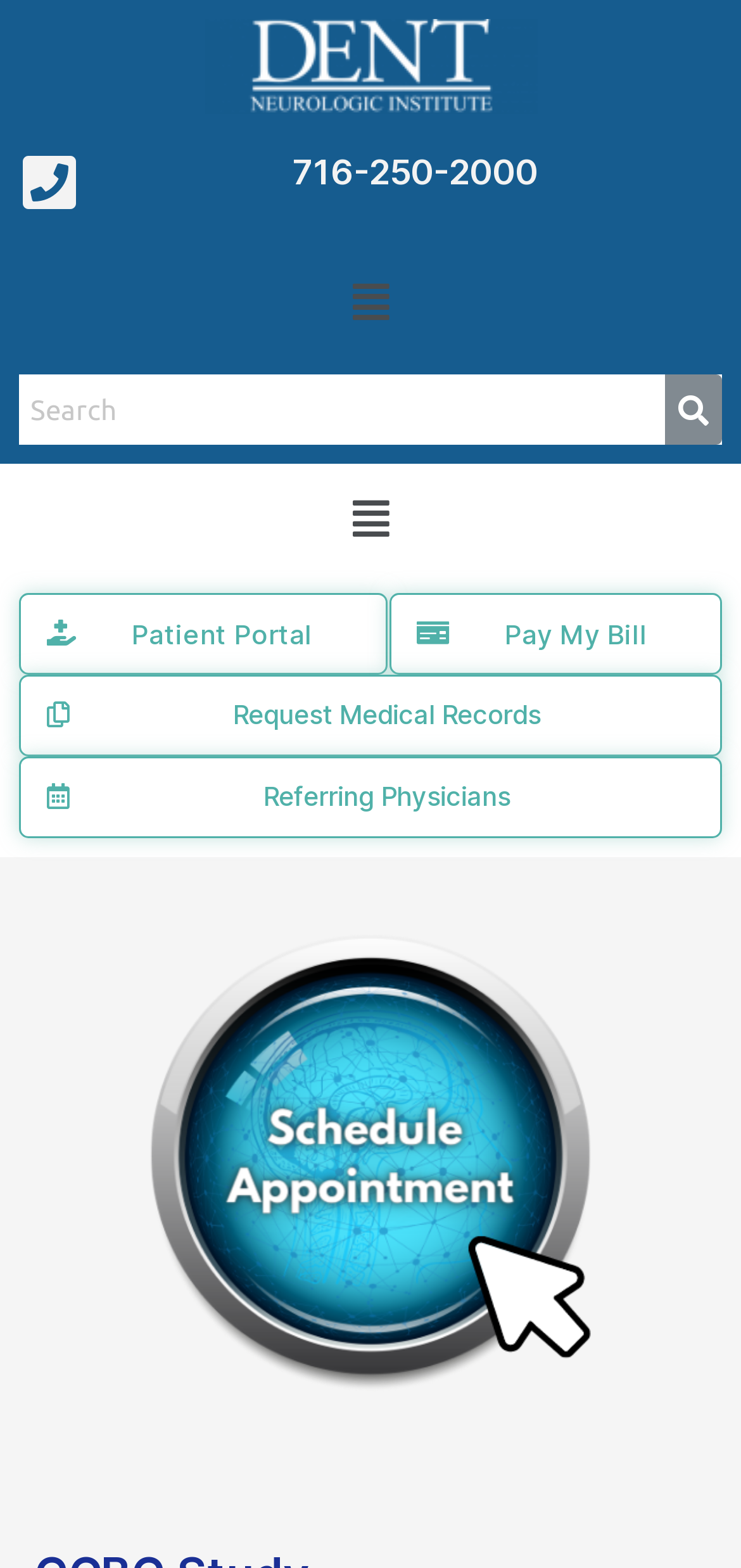How many tabs are there in the tab list?
Answer the question in a detailed and comprehensive manner.

I found a tab list element with a single search box tab, which means there is only one tab in the tab list.